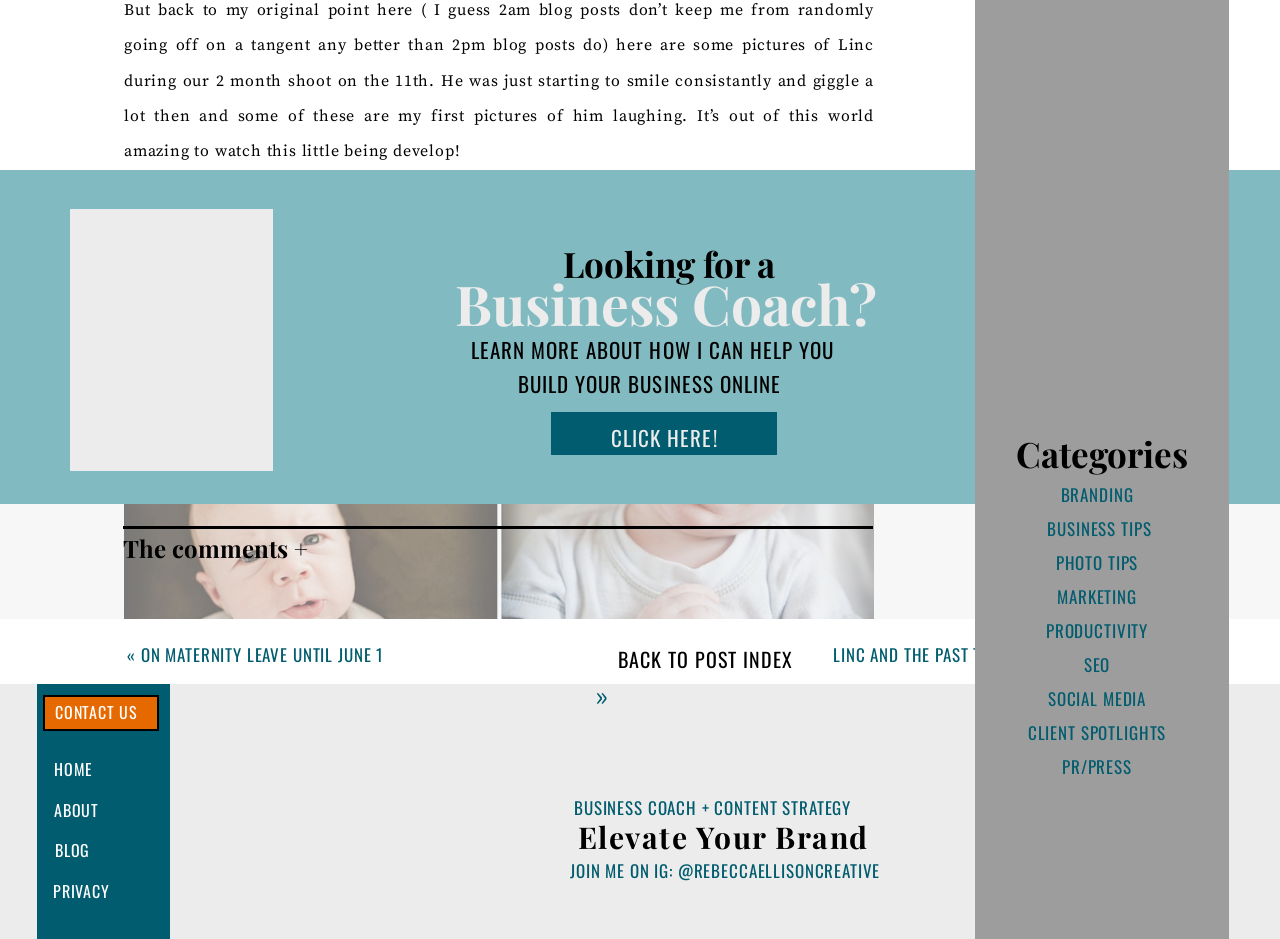What is the name of the business coach?
Please provide a single word or phrase as the answer based on the screenshot.

Rebecca Ellison